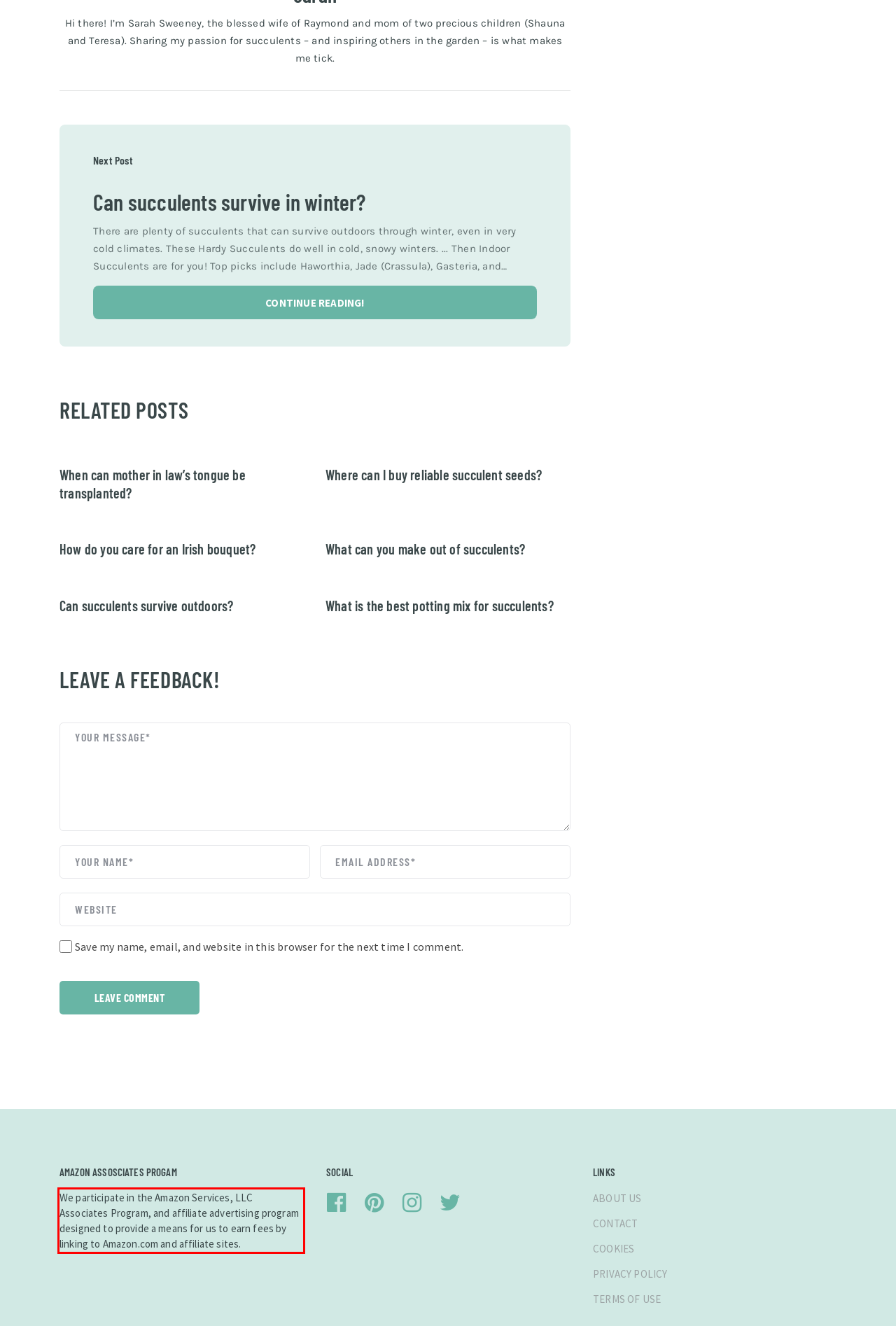Identify and extract the text within the red rectangle in the screenshot of the webpage.

We participate in the Amazon Services, LLC Associates Program, and affiliate advertising program designed to provide a means for us to earn fees by linking to Amazon.com and affiliate sites.